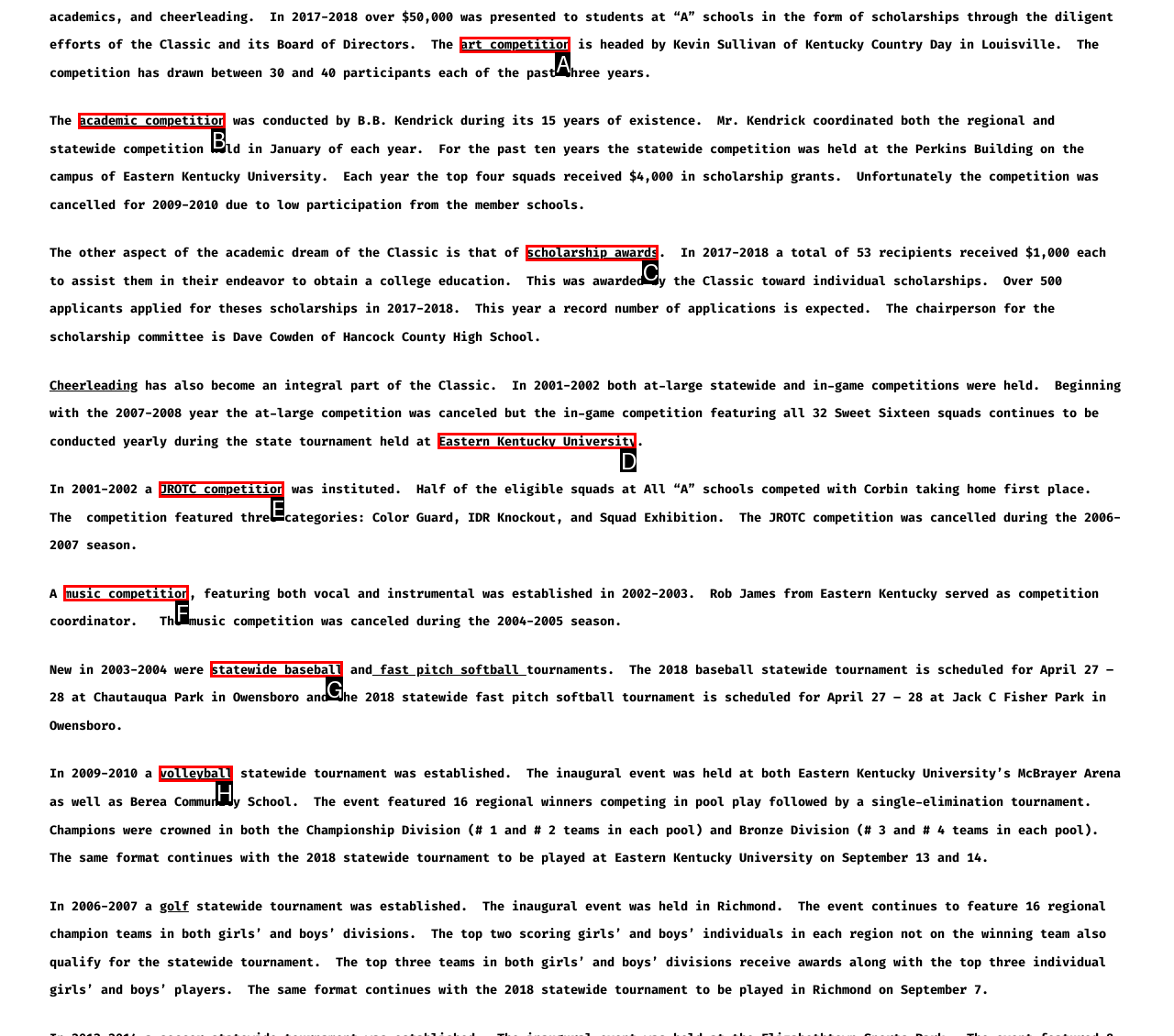Identify which HTML element matches the description: volleyball. Answer with the correct option's letter.

H